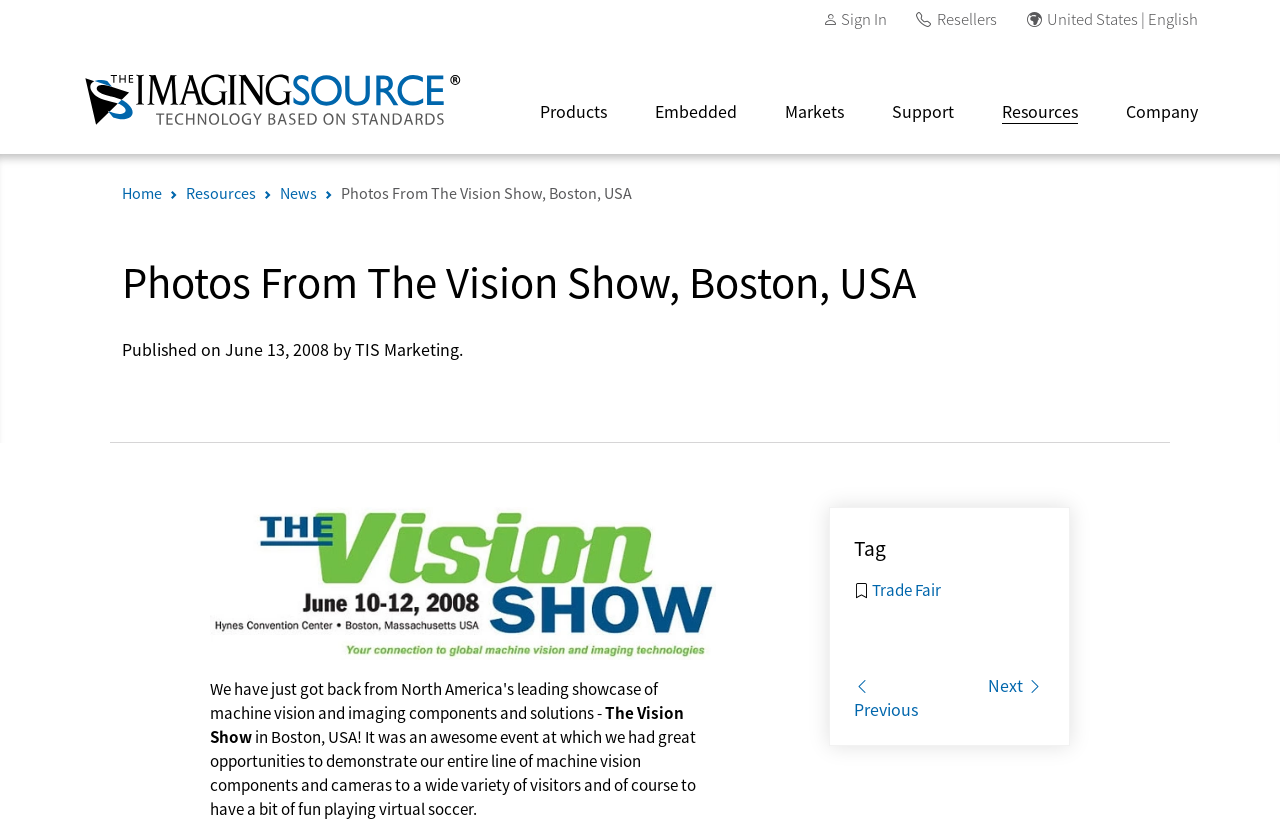Reply to the question with a single word or phrase:
What is the purpose of the webpage?

To share photos from an event